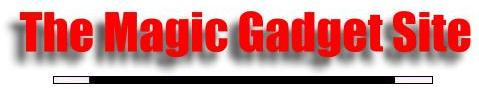Illustrate the image with a detailed and descriptive caption.

The image features a prominent header for "The Magic Gadget Site" displayed in bold, striking red text. The design incorporates a shadow effect beneath the text, enhancing its visibility and impact. This site likely specializes in magic-related products, gear, and resources, targeting both enthusiasts and professionals in the field. The overall aesthetic suggests an inviting and engaging platform for those interested in magic, card tricks, and related gadgets.